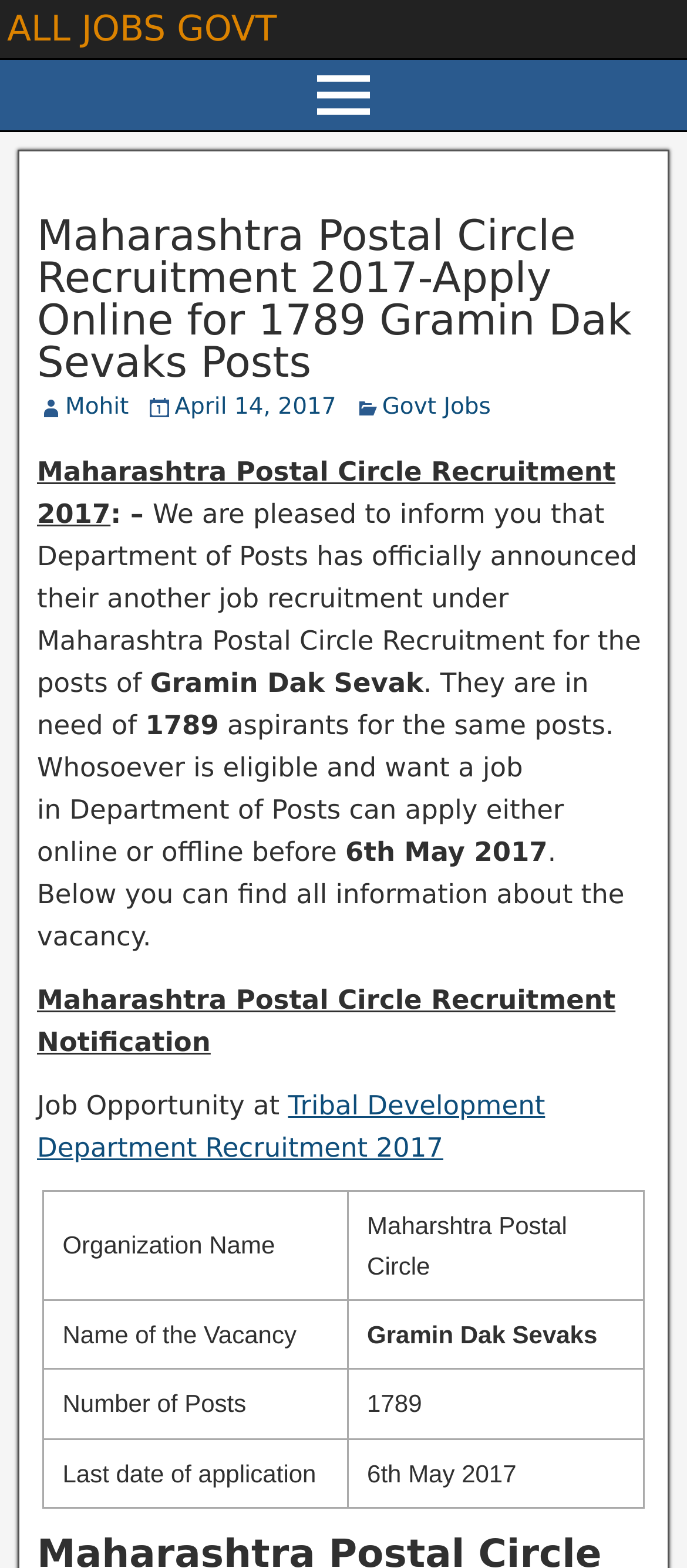Predict the bounding box coordinates for the UI element described as: "Mohit". The coordinates should be four float numbers between 0 and 1, presented as [left, top, right, bottom].

[0.095, 0.251, 0.188, 0.268]